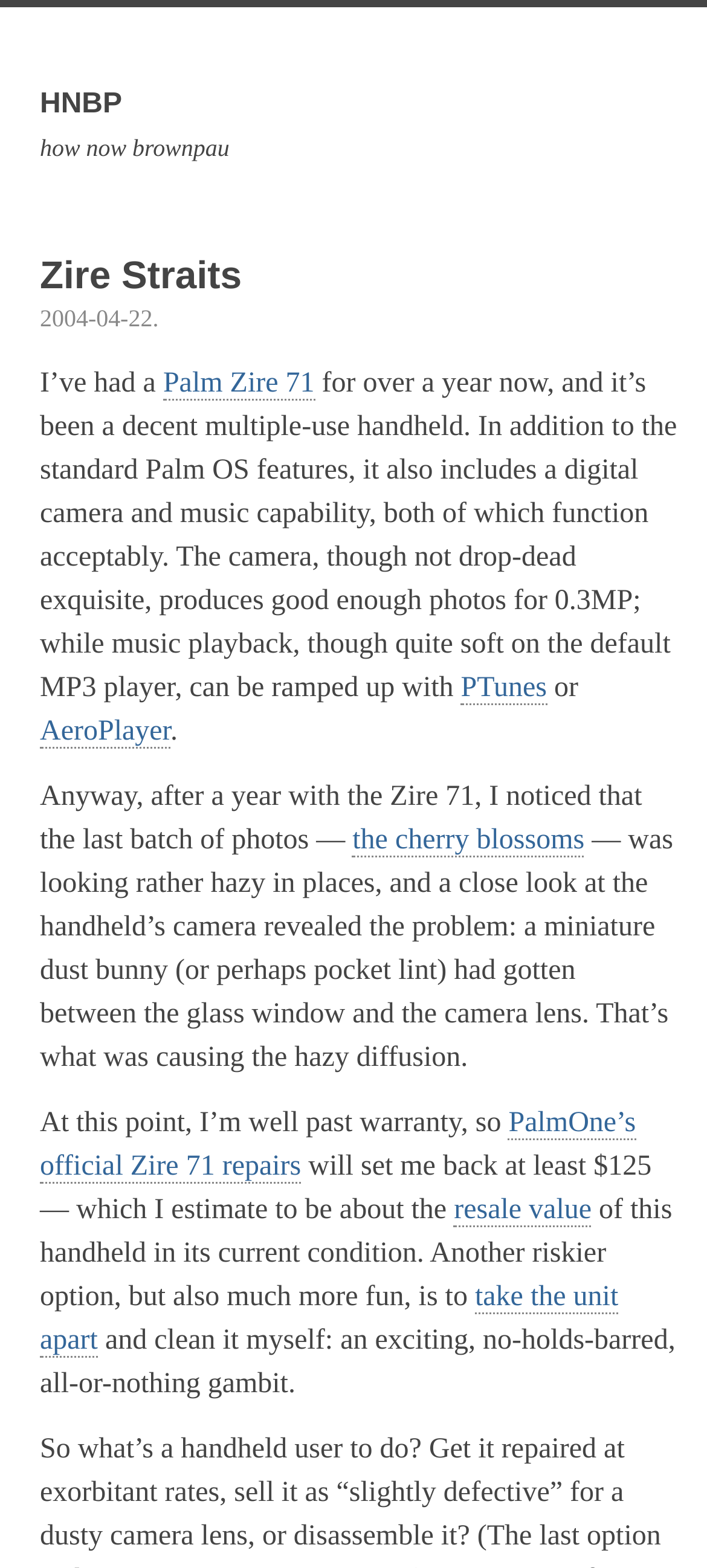What is the estimated cost of official repairs?
Kindly offer a detailed explanation using the data available in the image.

I found the answer by reading the text content of the static text elements that describe the cost of official repairs. The text mentions that PalmOne's official Zire 71 repairs will set the author back at least $125.